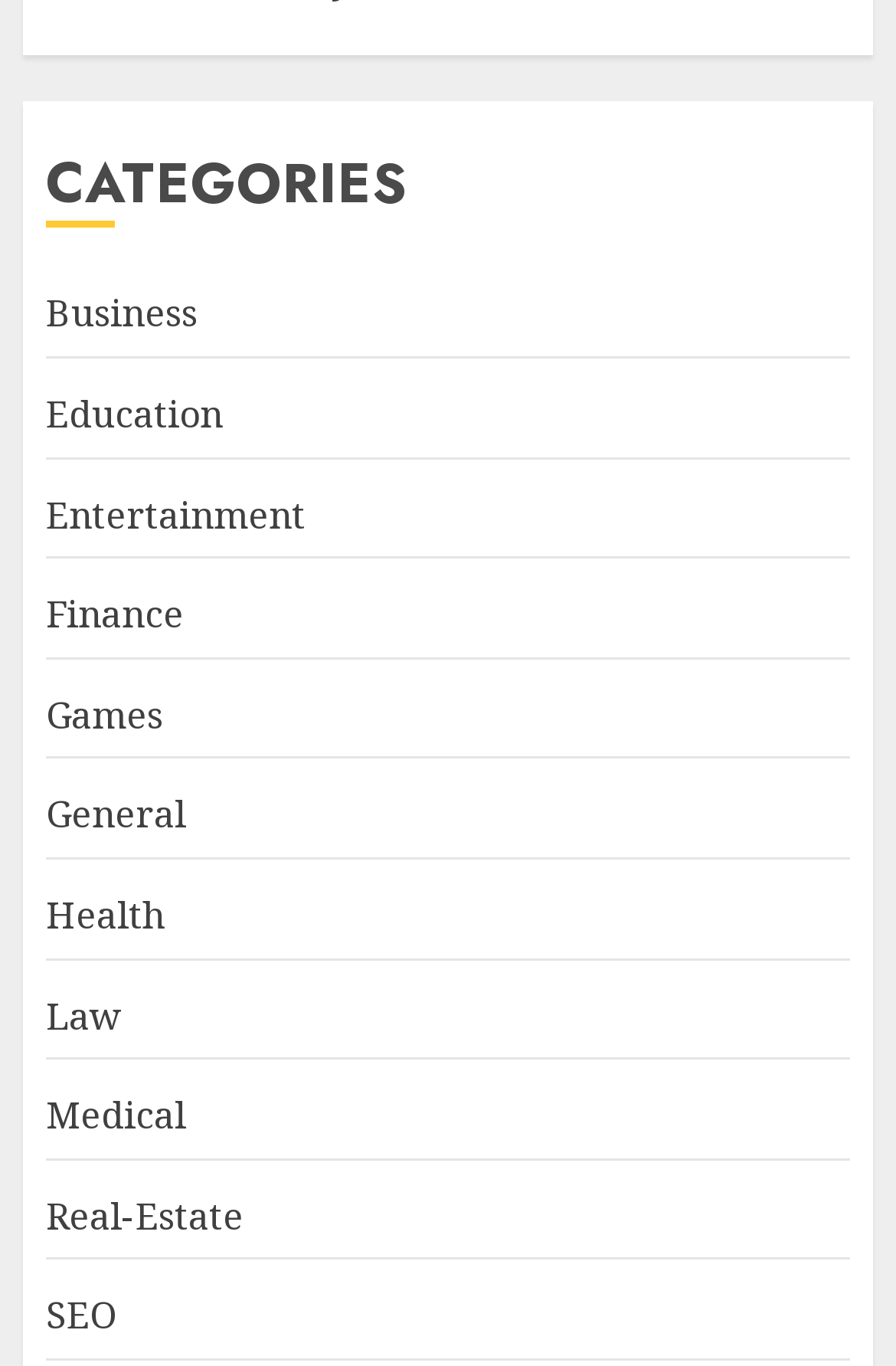Determine the bounding box coordinates of the area to click in order to meet this instruction: "Explore Games section".

[0.051, 0.504, 0.182, 0.543]